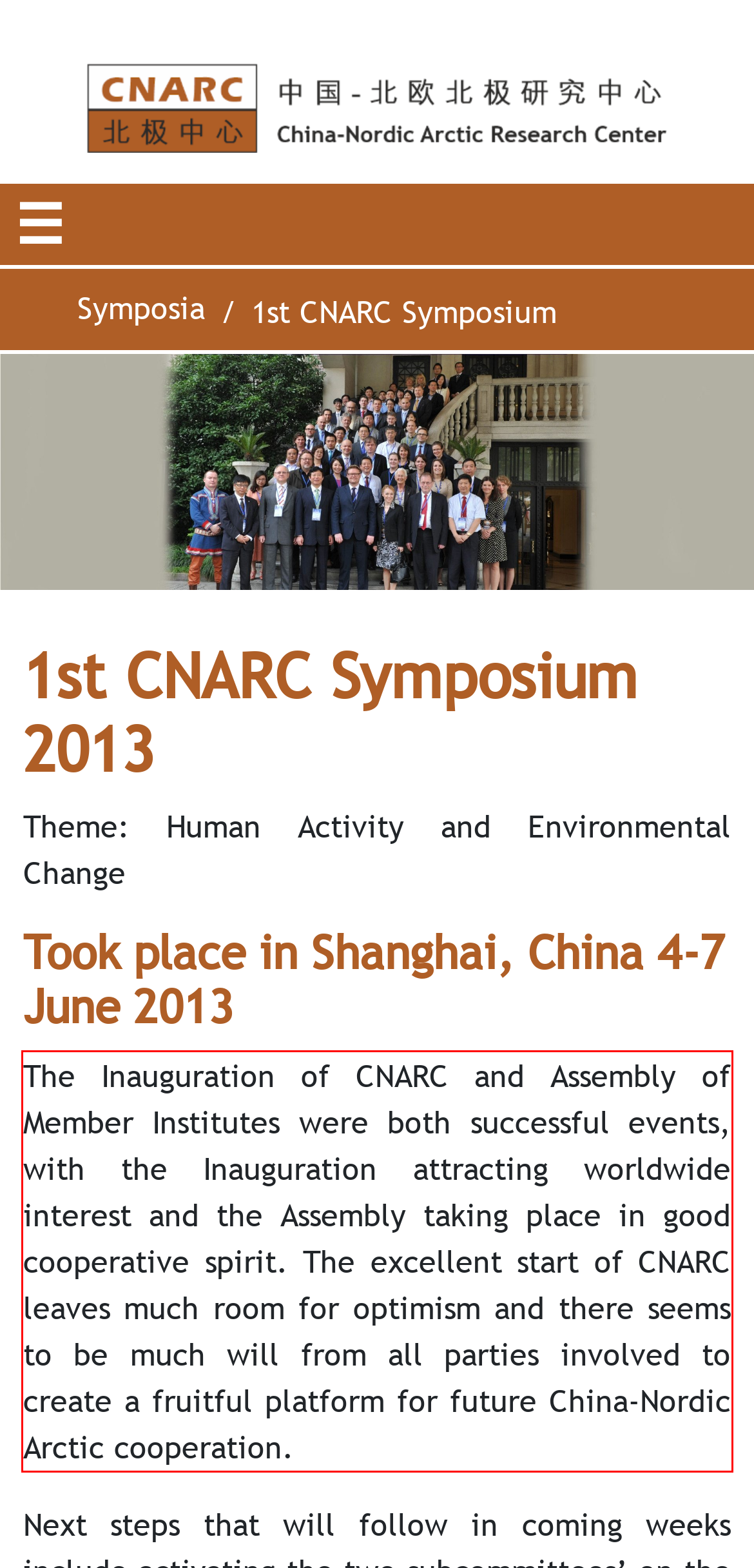From the provided screenshot, extract the text content that is enclosed within the red bounding box.

The Inauguration of CNARC and Assembly of Member Institutes were both successful events, with the Inauguration attracting worldwide interest and the Assembly taking place in good cooperative spirit. The excellent start of CNARC leaves much room for optimism and there seems to be much will from all parties involved to create a fruitful platform for future China-Nordic Arctic cooperation.